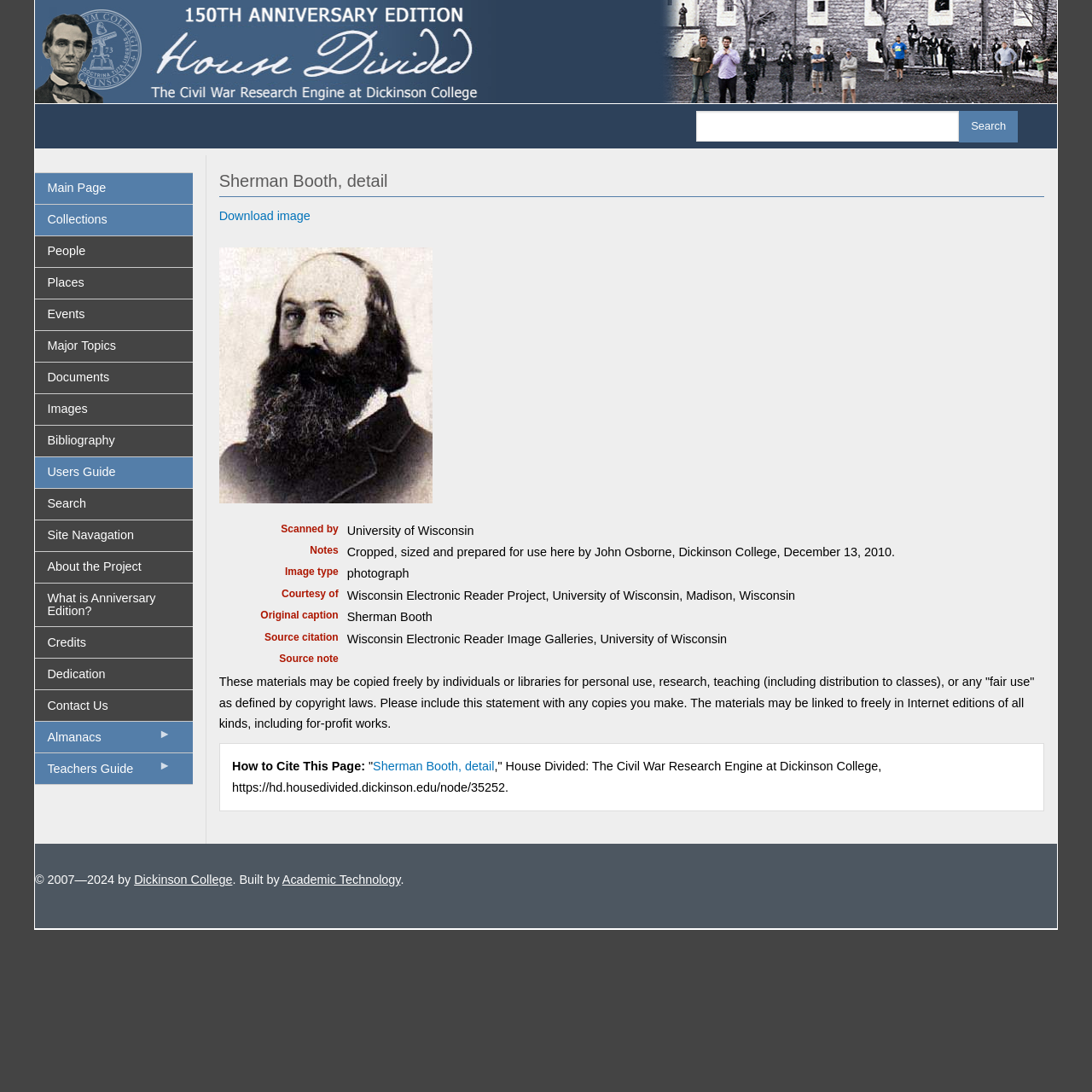Reply to the question below using a single word or brief phrase:
What is the type of the image?

photograph